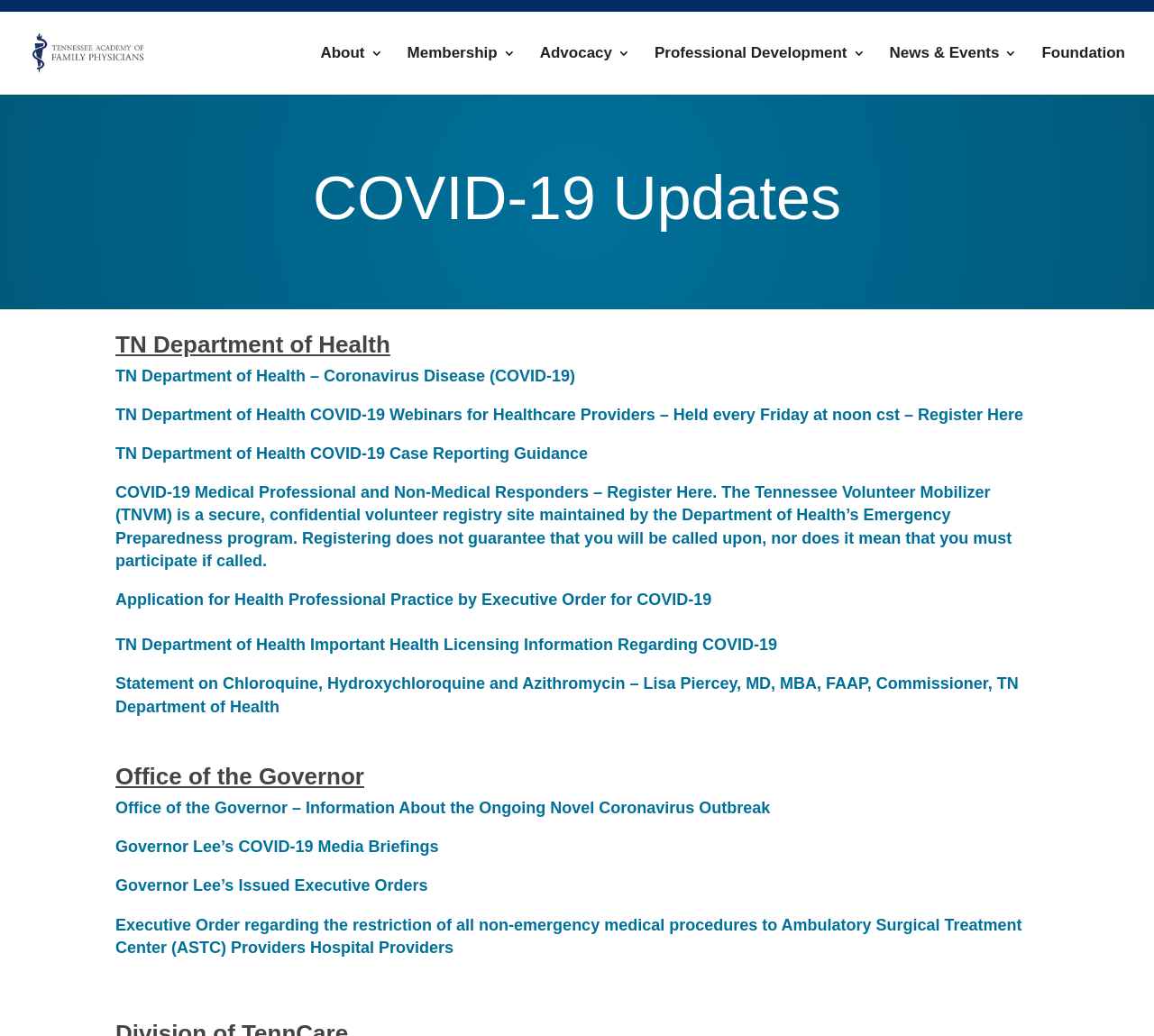Explain in detail what you observe on this webpage.

The webpage is about COVID-19 updates and resources provided by the Tennessee Academy of Family Physicians. At the top, there is a logo of the Tennessee Academy of Family Physicians, accompanied by a link to the organization's homepage. Below the logo, there is a navigation menu with links to various sections, including "About", "Membership", "Advocacy", "Professional Development", "News & Events", and "Foundation".

The main content of the webpage is divided into two sections. The first section is headed "COVID-19 Updates" and provides links to resources from the TN Department of Health, including information on coronavirus disease, webinars for healthcare providers, case reporting guidance, and more. These links are arranged in a vertical list, with the most prominent one being the link to the TN Department of Health's coronavirus disease webpage.

The second section is headed "Office of the Governor" and provides links to information and resources from the Governor's office, including information about the ongoing novel coronavirus outbreak, media briefings, executive orders, and more. These links are also arranged in a vertical list, with the most prominent one being the link to the Governor's COVID-19 media briefings.

Overall, the webpage appears to be a centralized hub for COVID-19-related information and resources, providing easy access to important updates and guidance from the TN Department of Health and the Office of the Governor.